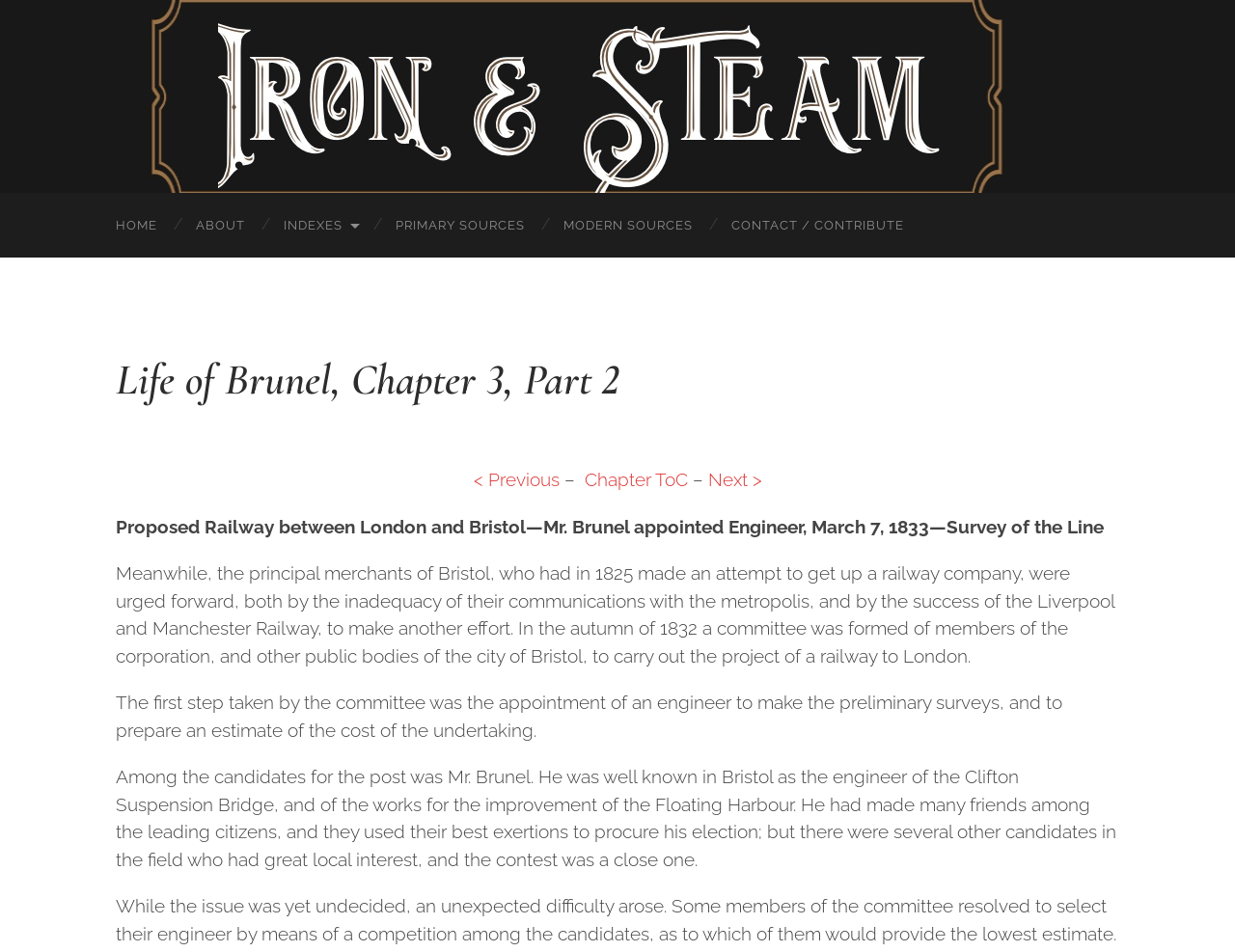Determine the main heading text of the webpage.

Life of Brunel, Chapter 3, Part 2